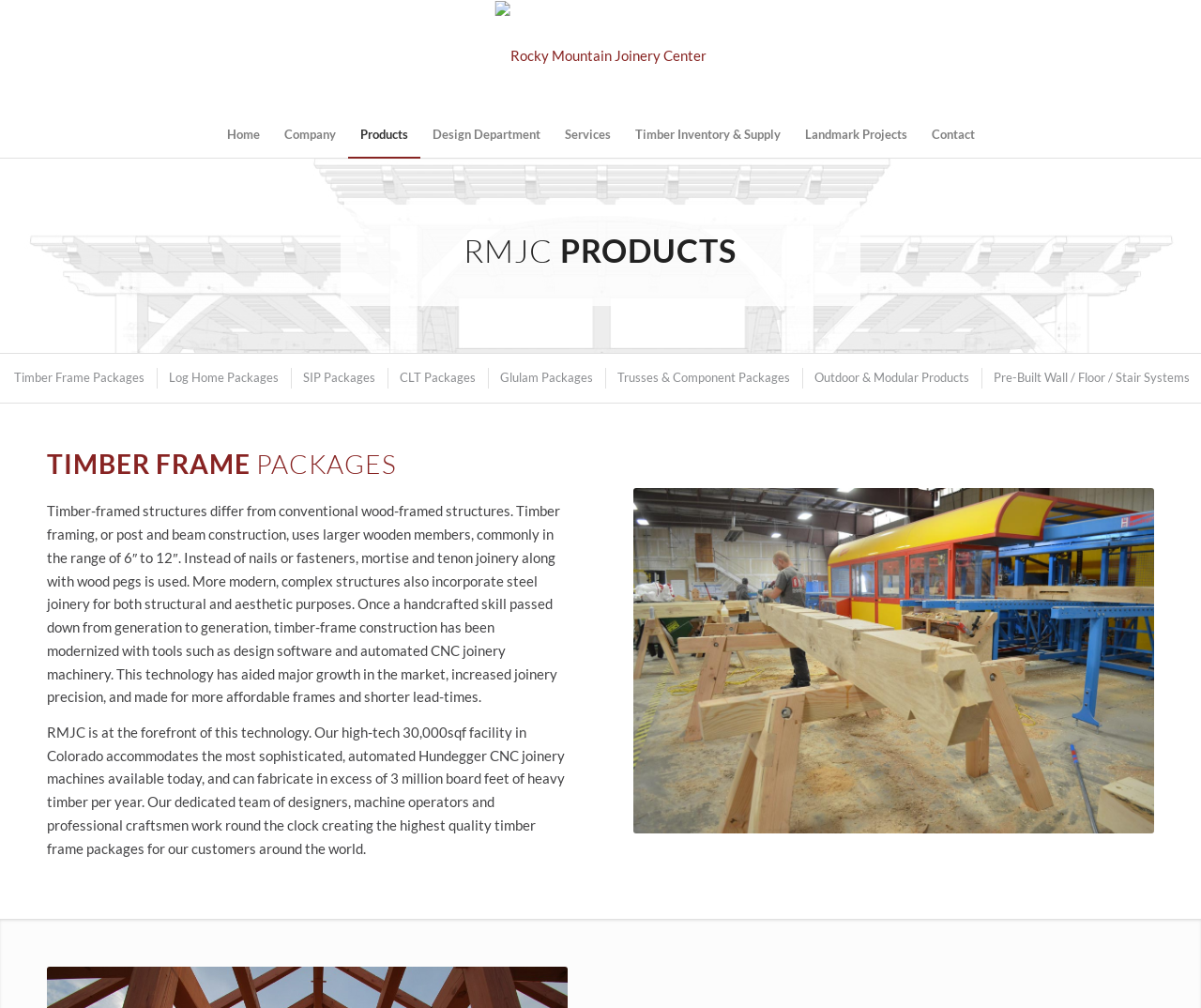Please identify the bounding box coordinates of where to click in order to follow the instruction: "Learn more about RMJC".

[0.412, 0.001, 0.588, 0.109]